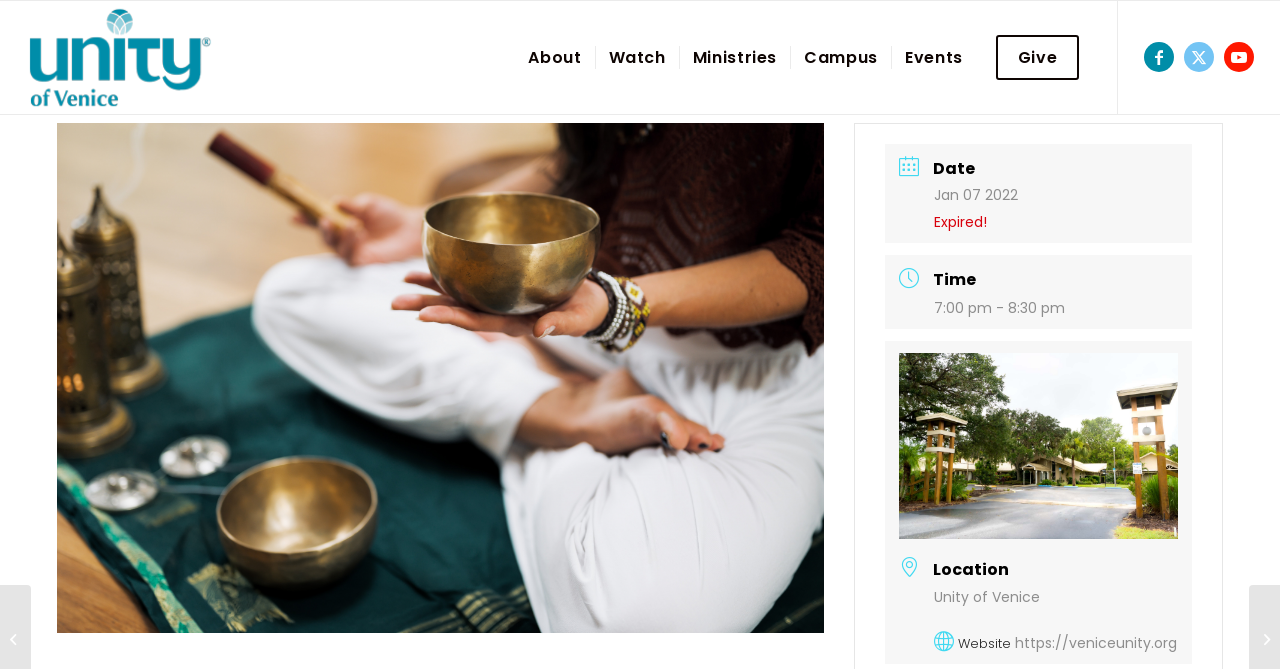Please specify the bounding box coordinates of the region to click in order to perform the following instruction: "Watch videos on the Watch page".

[0.464, 0.001, 0.53, 0.17]